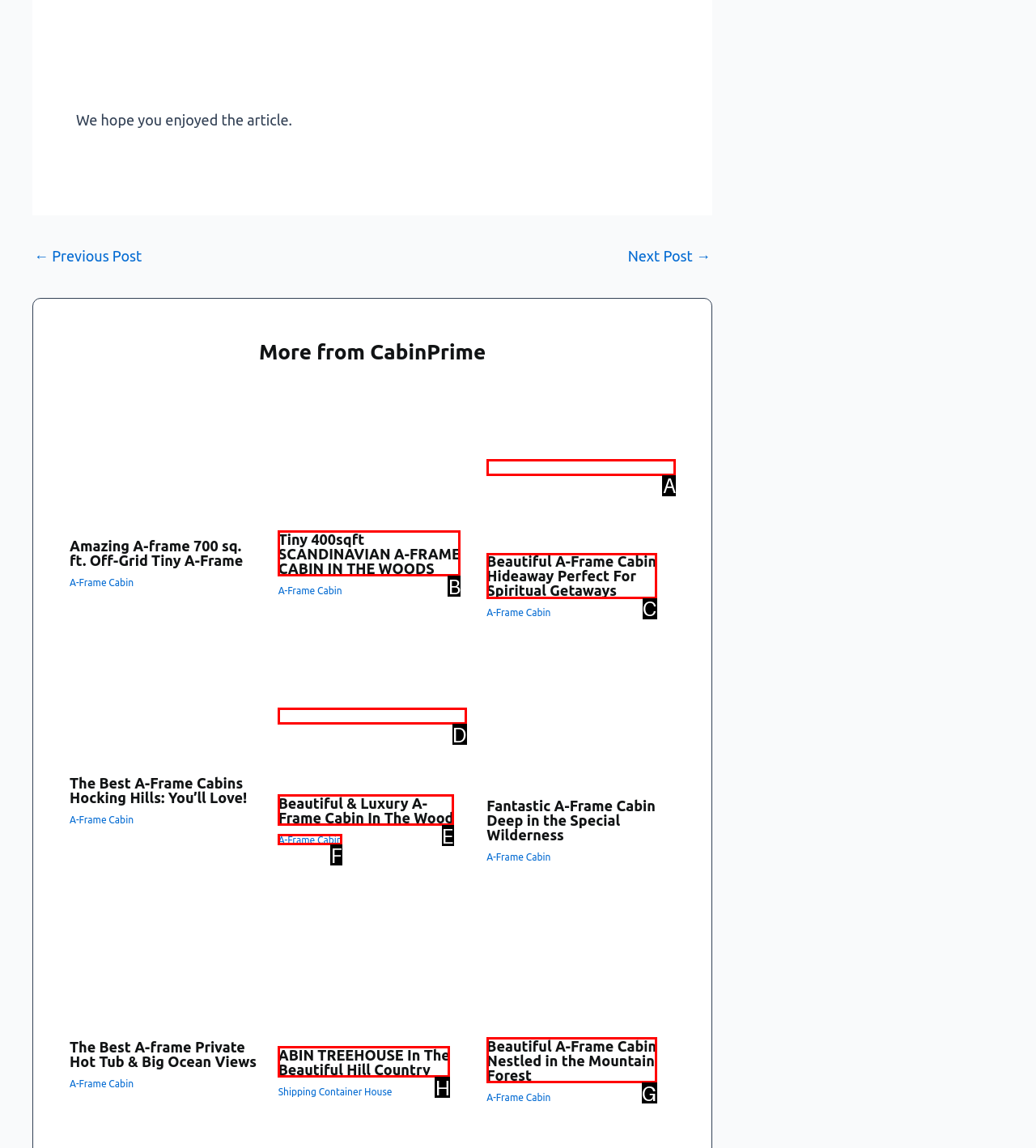Find the correct option to complete this instruction: View the 'Beautiful A-Frame Cabin Hideaway Perfect For Spiritual Getaways' article. Reply with the corresponding letter.

A